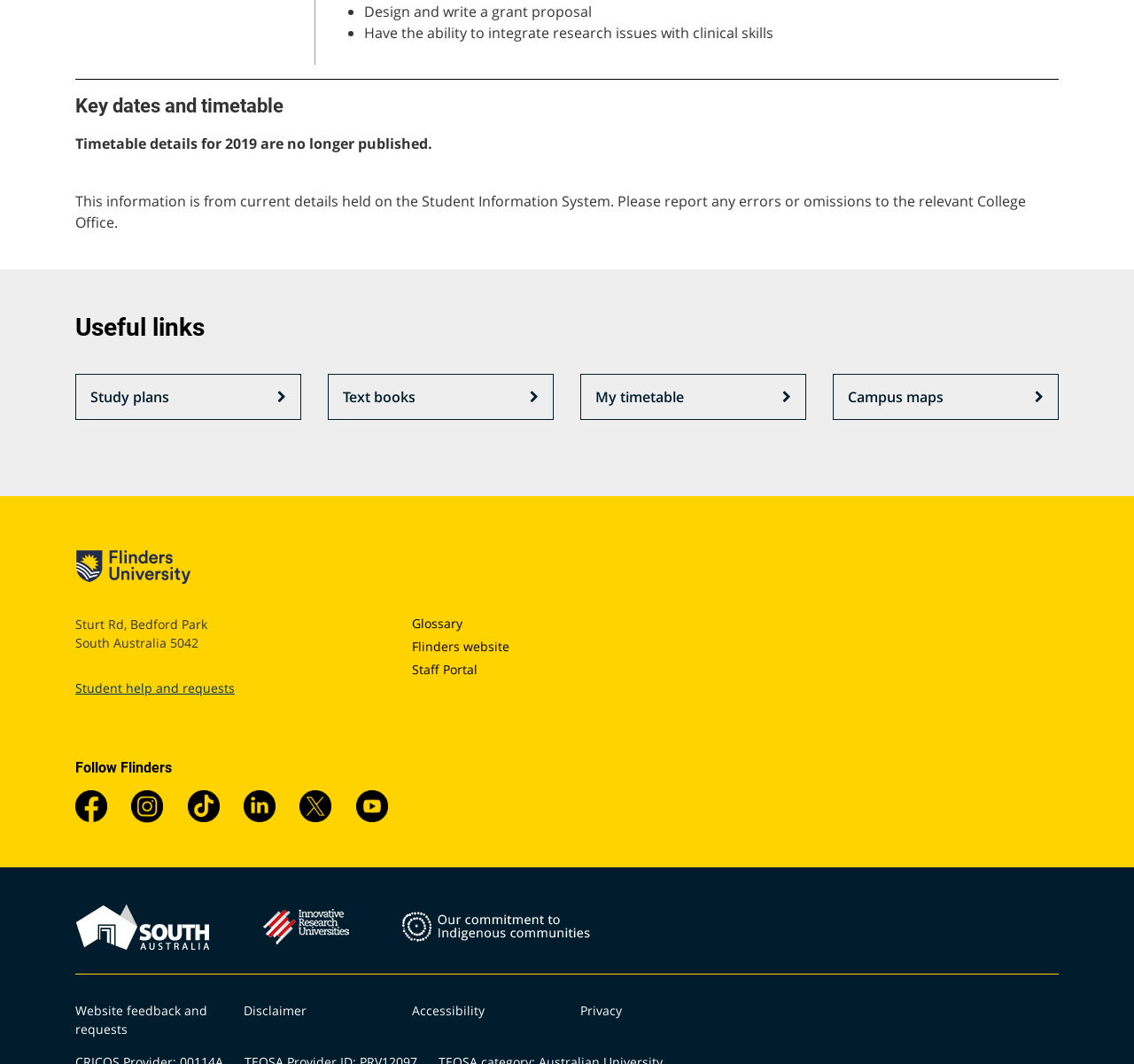Find the bounding box coordinates for the UI element whose description is: "YouTube - Flinders University". The coordinates should be four float numbers between 0 and 1, in the format [left, top, right, bottom].

[0.314, 0.743, 0.34, 0.773]